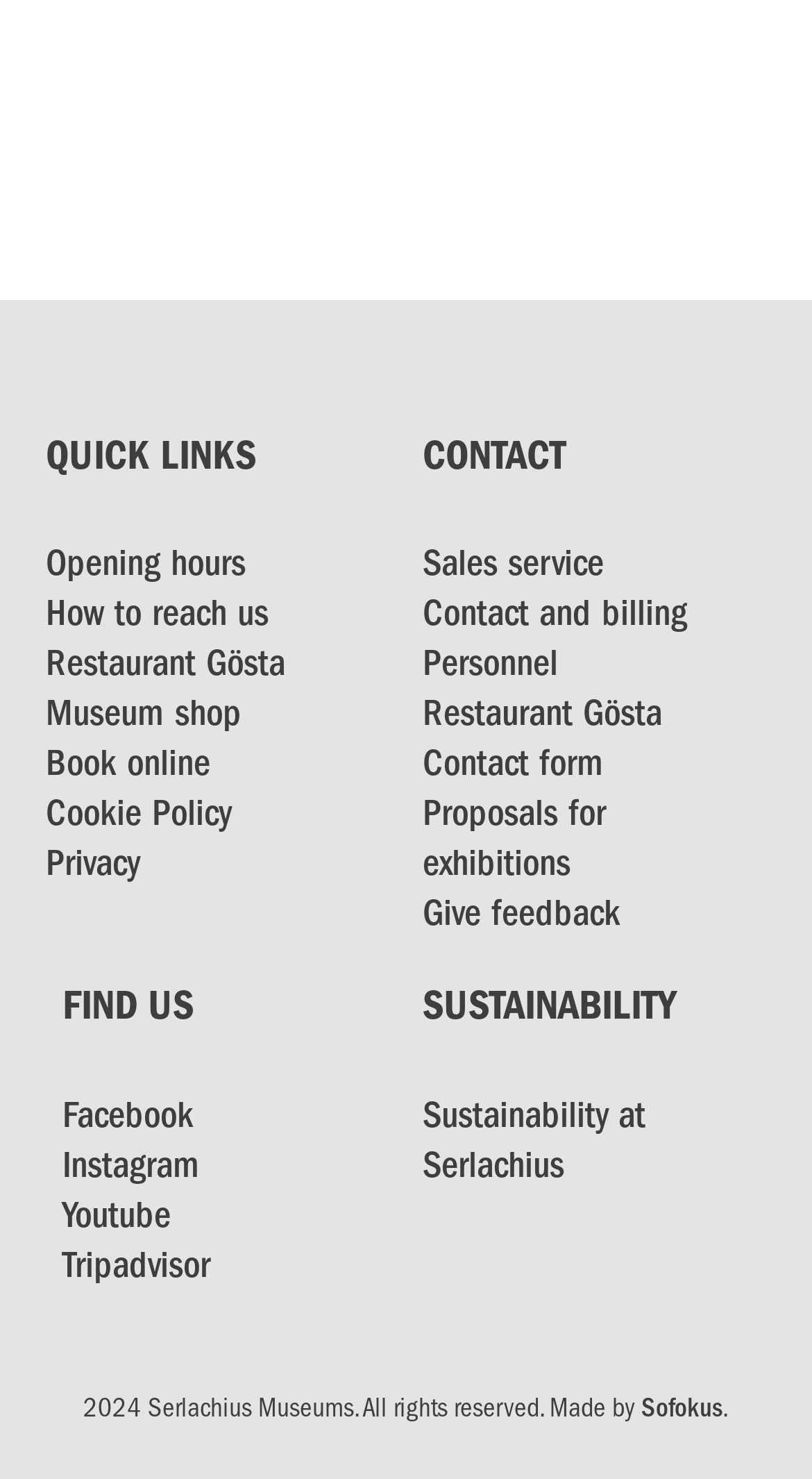How many links are under QUICK LINKS?
Provide a detailed and well-explained answer to the question.

I counted the number of links under the 'QUICK LINKS' heading, which are 'Opening hours', 'How to reach us', 'Restaurant Gösta', 'Museum shop', 'Book online', and 'Cookie Policy', totaling 6 links.